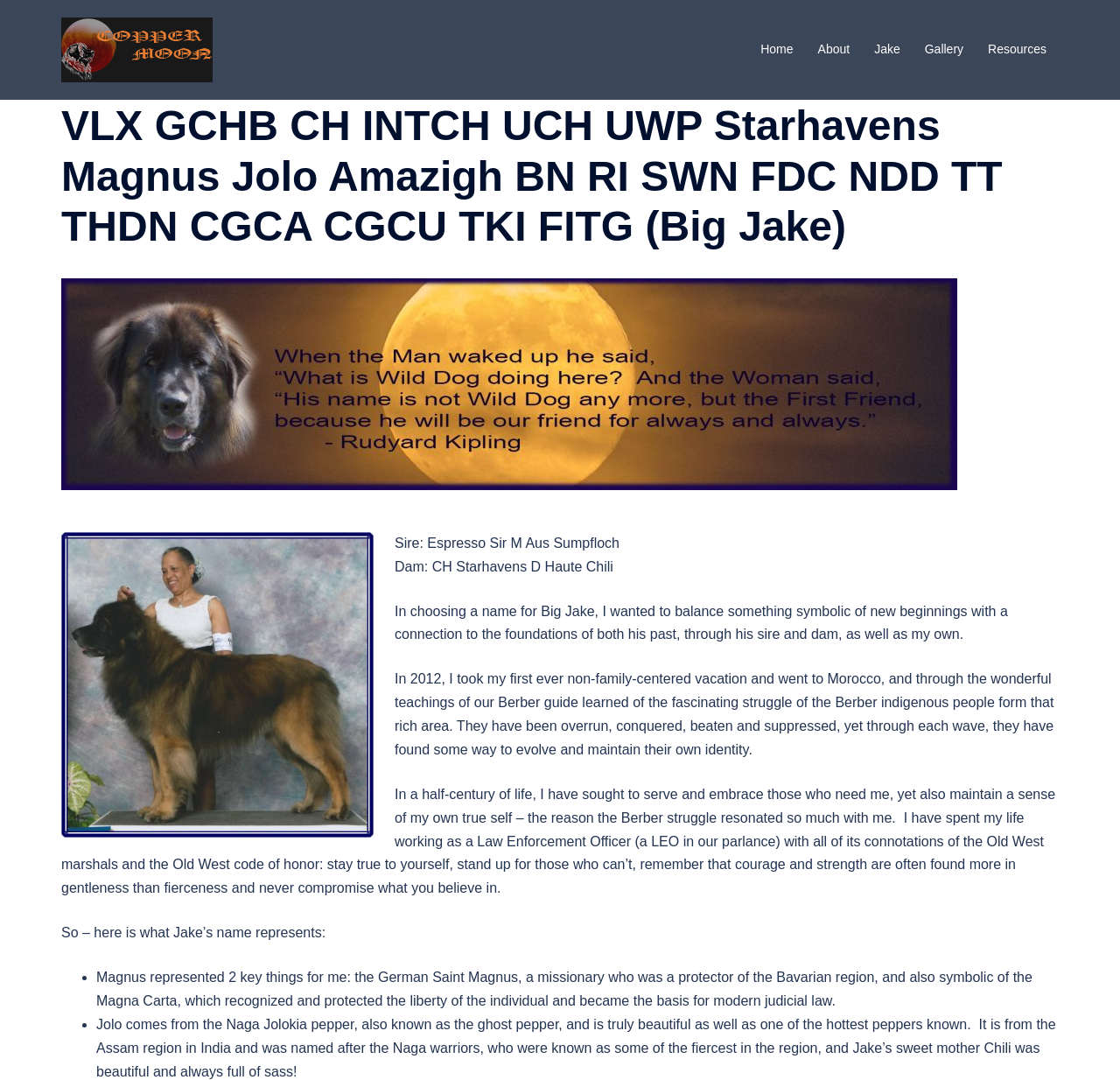Can you find and provide the title of the webpage?

VLX GCHB CH INTCH UCH UWP Starhavens Magnus Jolo Amazigh BN RI SWN FDC NDD TT THDN CGCA CGCU TKI FITG (Big Jake)